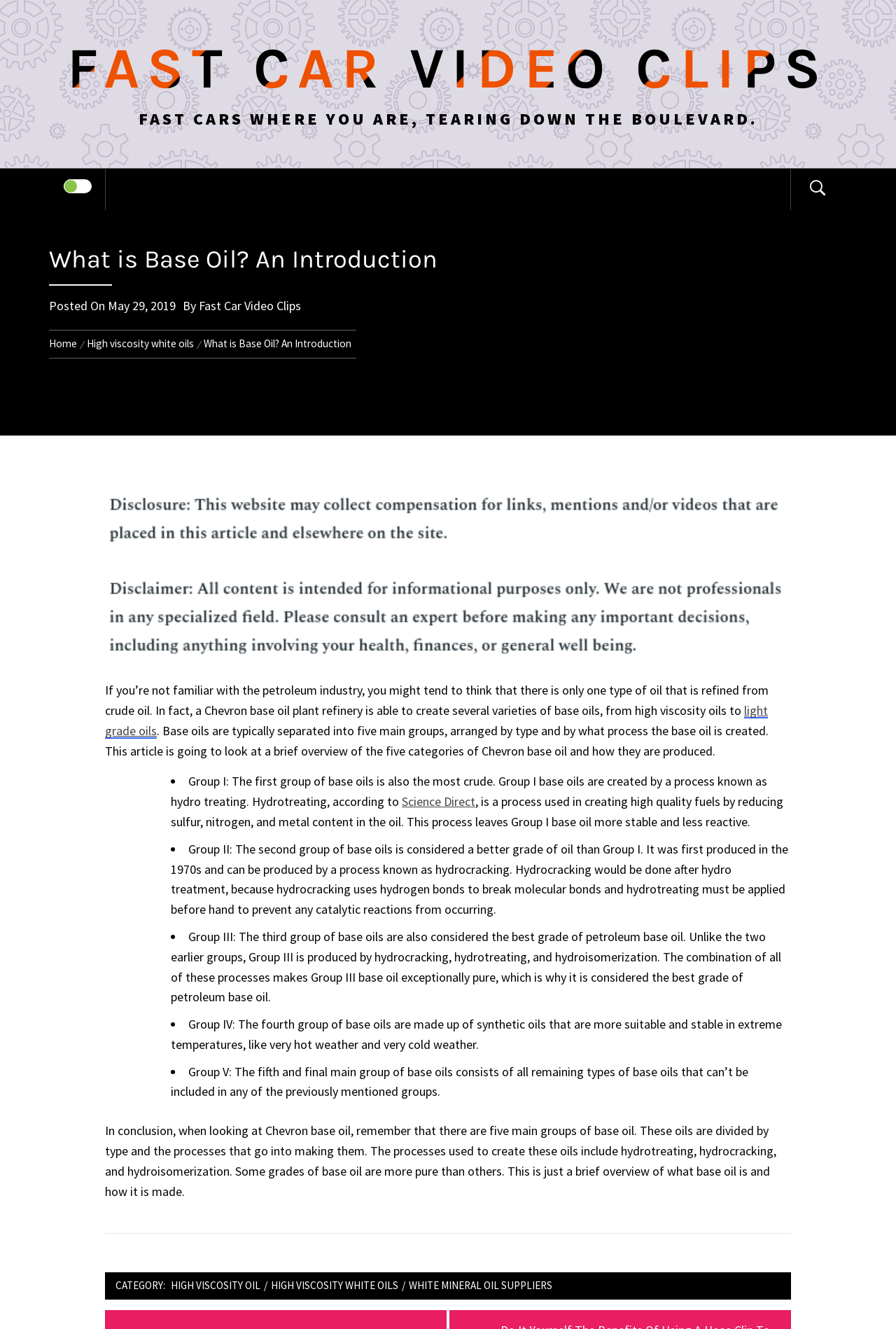Locate the bounding box coordinates of the clickable region to complete the following instruction: "Click on the 'FAST CAR VIDEO CLIPS' link."

[0.075, 0.026, 0.925, 0.077]